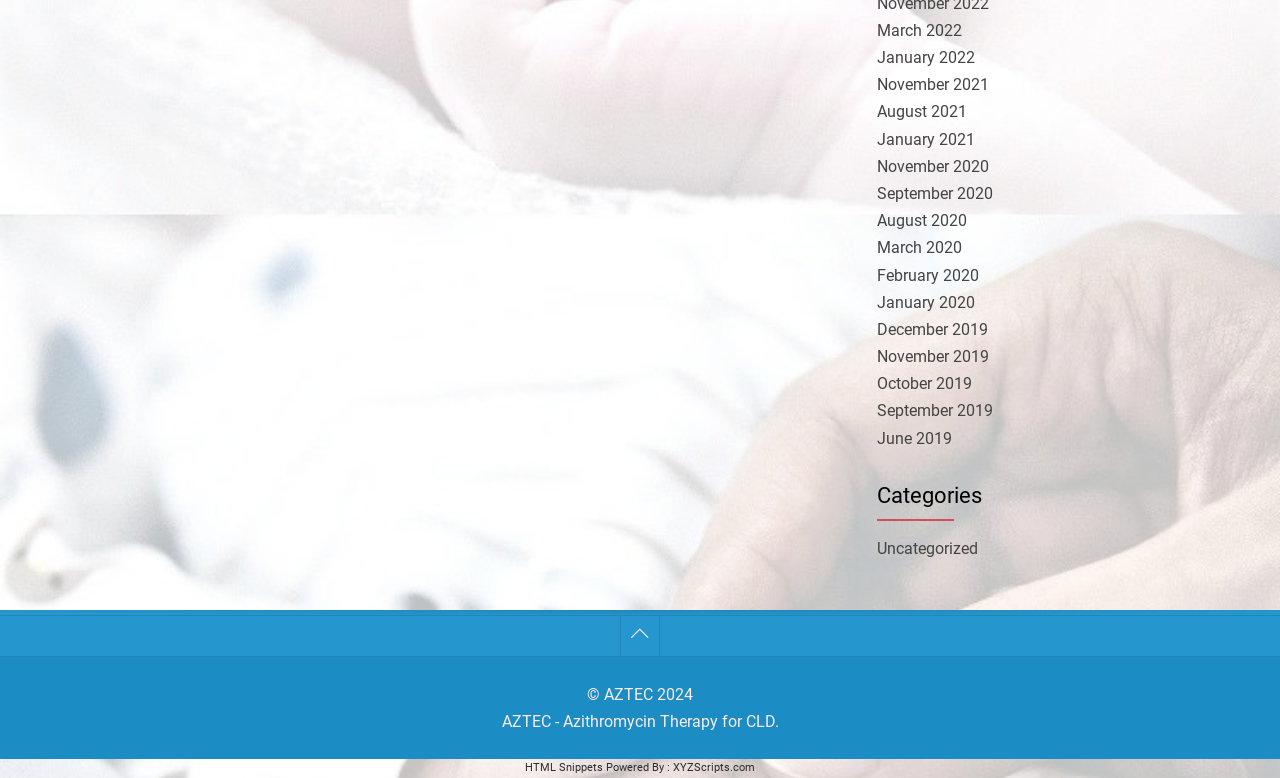Identify the bounding box coordinates for the UI element described as: "- Azithromycin Therapy for CLD". The coordinates should be provided as four floats between 0 and 1: [left, top, right, bottom].

[0.433, 0.915, 0.605, 0.94]